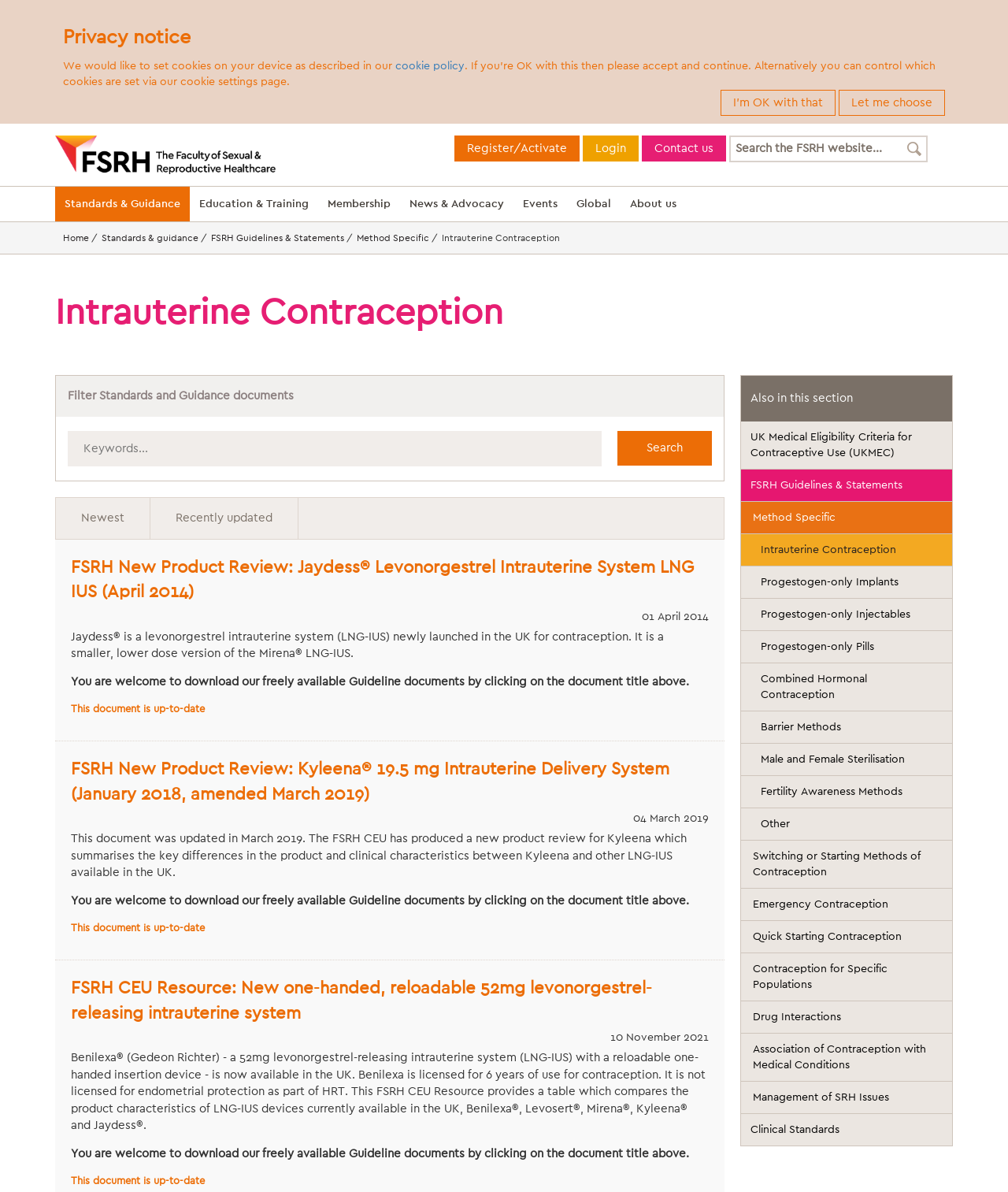Examine the image carefully and respond to the question with a detailed answer: 
What is the function of the search box at the top of the webpage?

The search box at the top of the webpage allows users to search for specific keywords or phrases within the FSRH website, making it easier to find relevant information and resources.